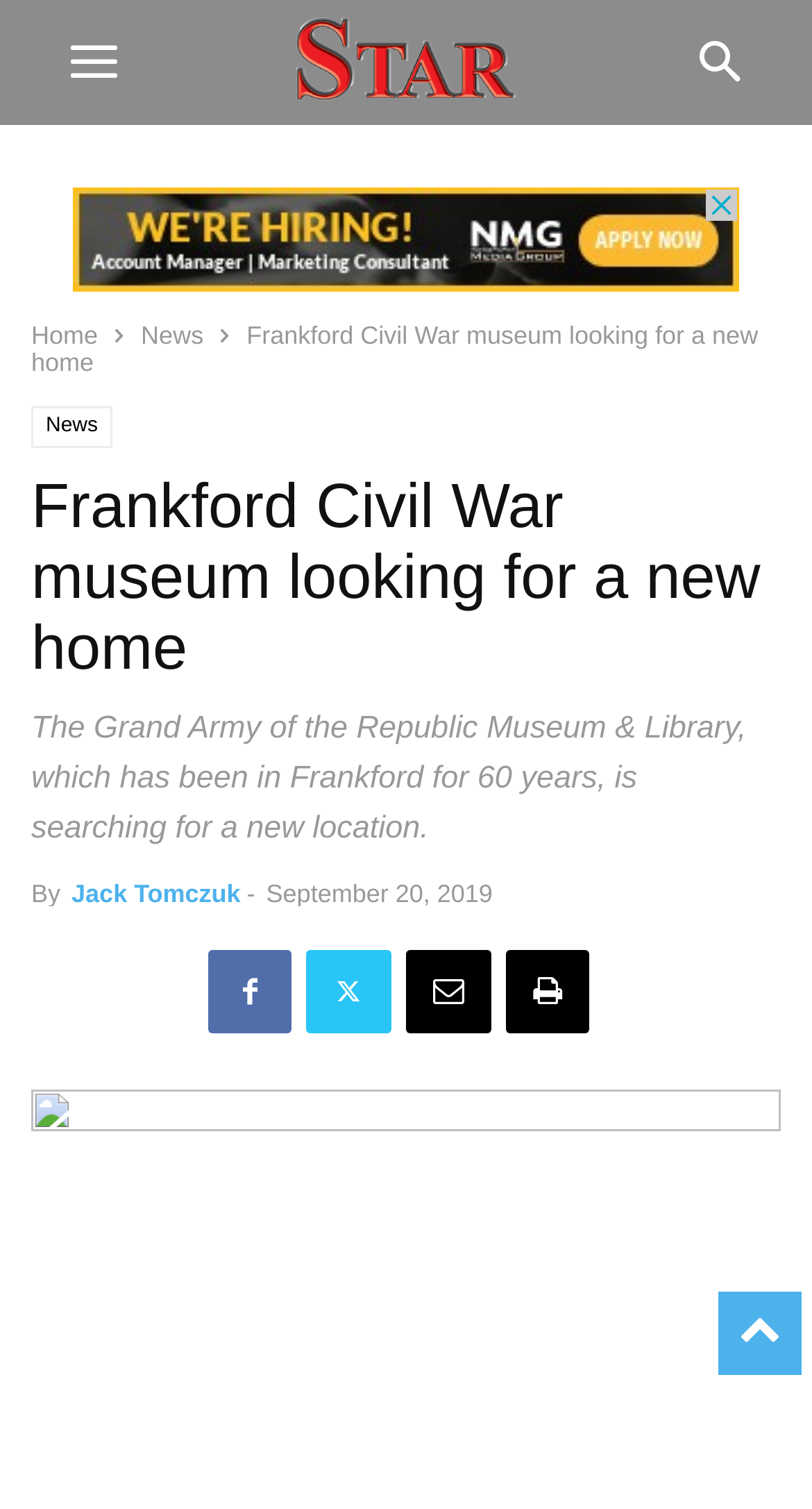What is the name of the museum mentioned in the article?
Answer the question in a detailed and comprehensive manner.

I found the answer by looking at the StaticText element with the text 'The Grand Army of the Republic Museum & Library, which has been in Frankford for 60 years, is searching for a new location.' This text is located within the HeaderAsNonLandmark element, which suggests it is a main part of the article.